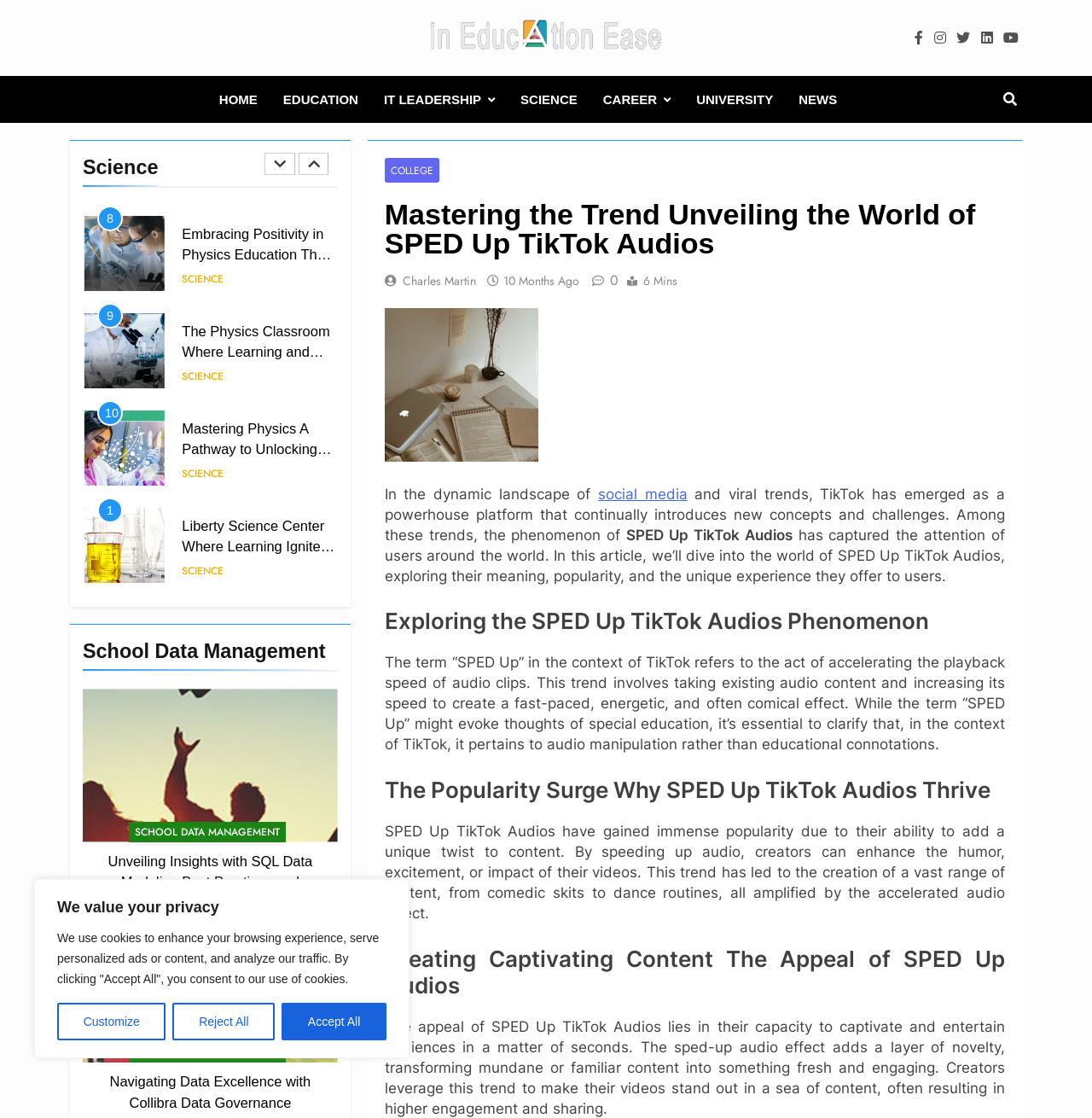Provide the bounding box coordinates of the HTML element this sentence describes: "How Much Do Cymbals Cost?". The bounding box coordinates consist of four float numbers between 0 and 1, i.e., [left, top, right, bottom].

None